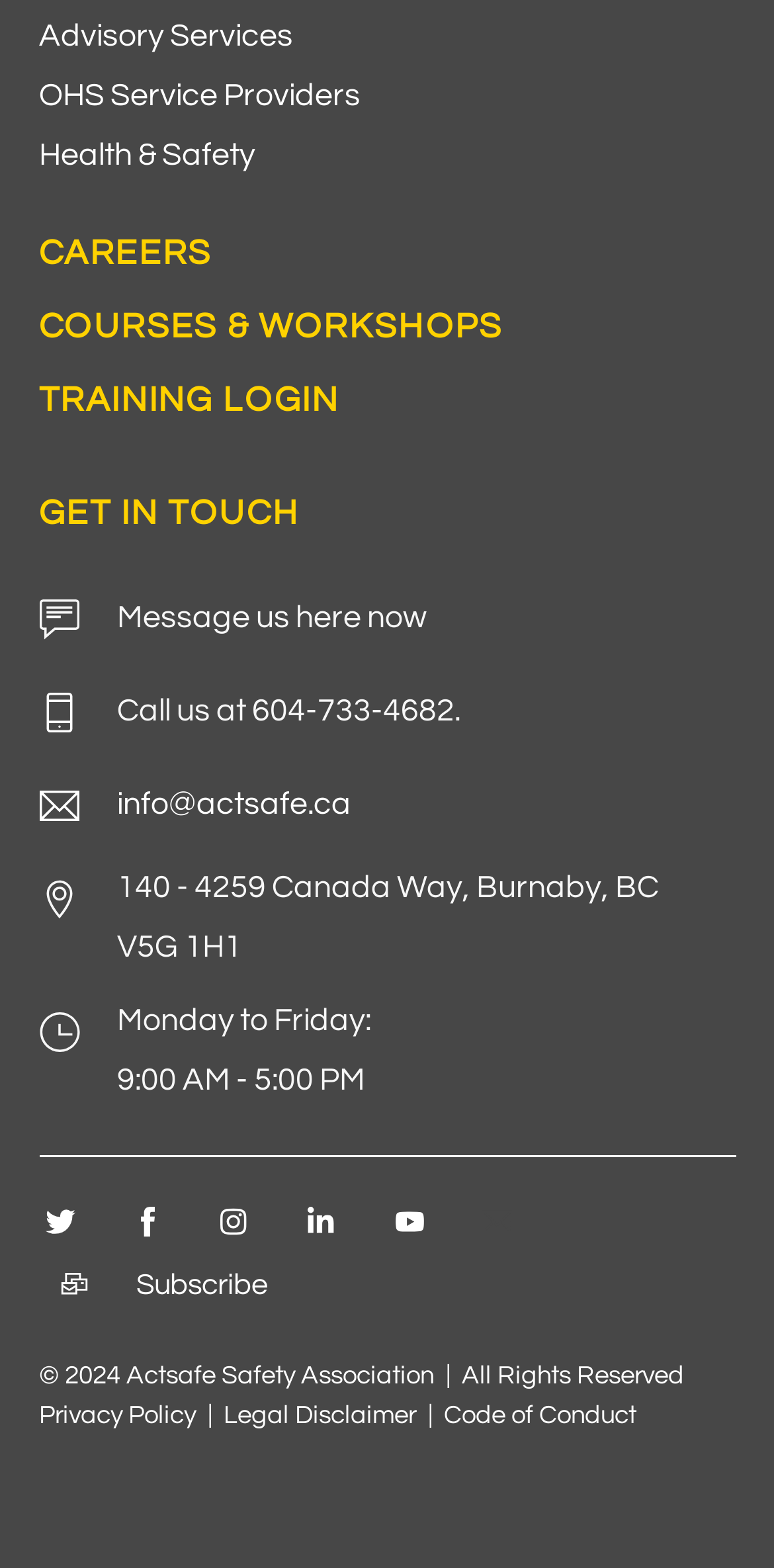What is the address of the office?
Based on the image, give a one-word or short phrase answer.

140 - 4259 Canada Way, Burnaby, BC V5G 1H1